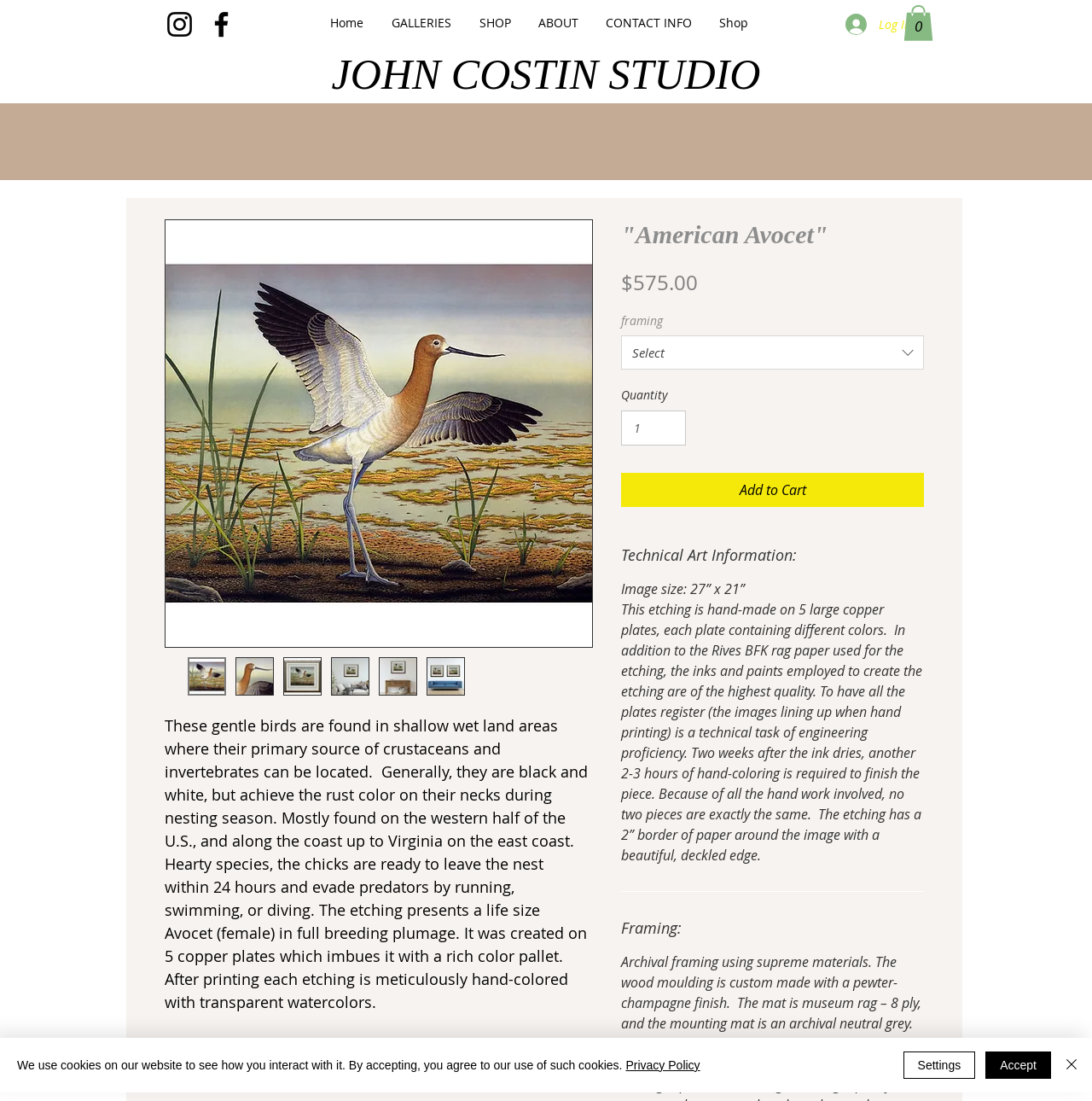Offer an in-depth caption of the entire webpage.

This webpage is about an art studio, specifically showcasing a piece called "American Avocet" by John Costin. At the top, there is a social bar with links to Instagram and Facebook, followed by a navigation menu with links to Home, Galleries, Shop, About, and Contact Info. On the right side, there are buttons for Log In and Cart with 0 items.

The main content area features a heading "JOHN COSTIN STUDIO" with an image of the "American Avocet" piece below it. There are six thumbnail buttons of the same image, arranged horizontally. Below the thumbnails, there is a description of the American Avocet bird, its habitat, and its characteristics.

Further down, there is a section with details about the etching, including its price, $575.00, and options for framing. A listbox allows users to select a framing option. There are also fields to input the quantity and an "Add to Cart" button.

The webpage also includes technical art information about the etching, such as its image size and the process of creating it. Additionally, there is a section about framing options.

At the very bottom of the page, there is a cookie policy alert with links to the Privacy Policy and buttons to Accept, Settings, or Close the alert.